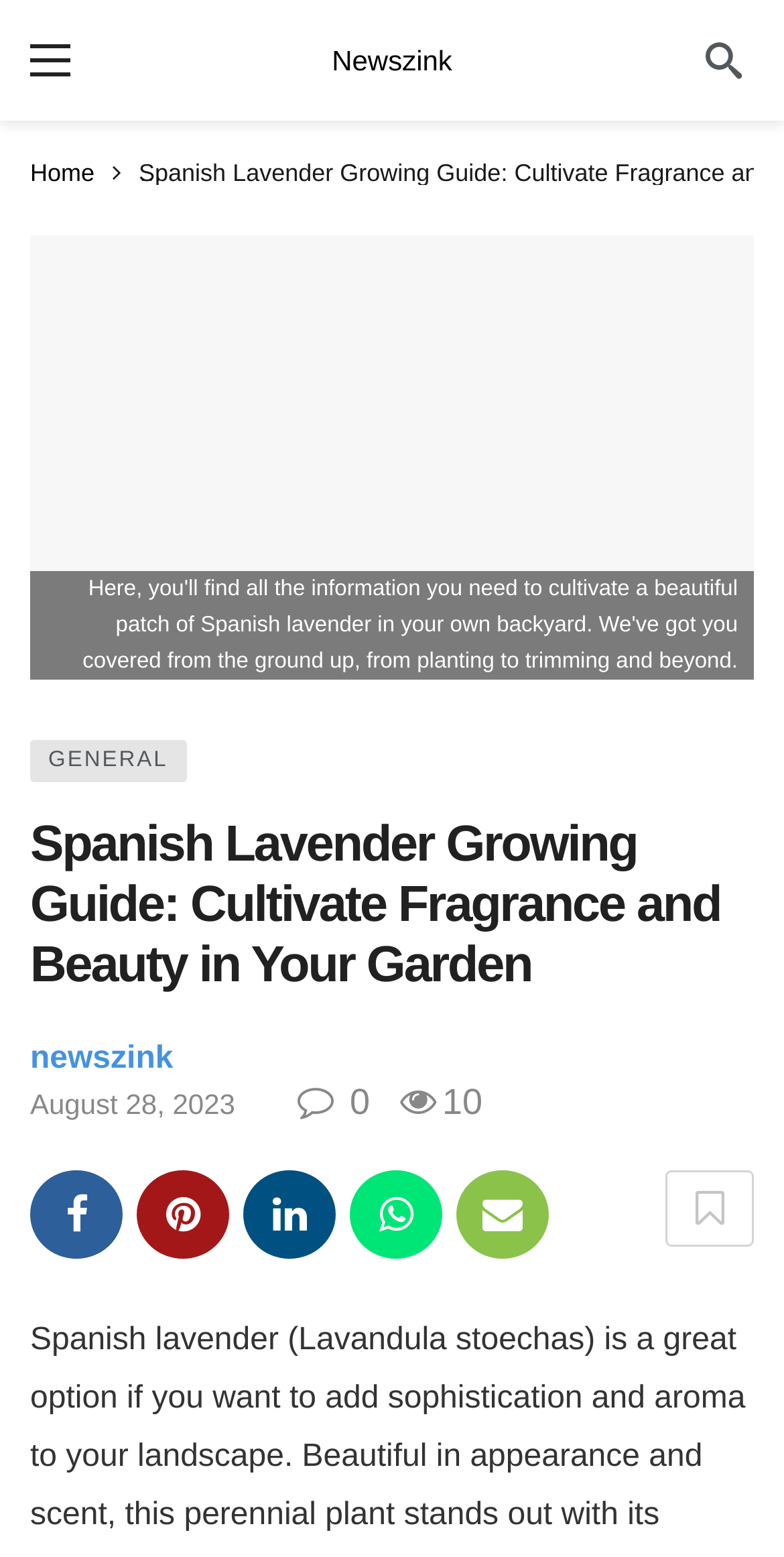Please provide a one-word or phrase answer to the question: 
How many images are on the page?

1